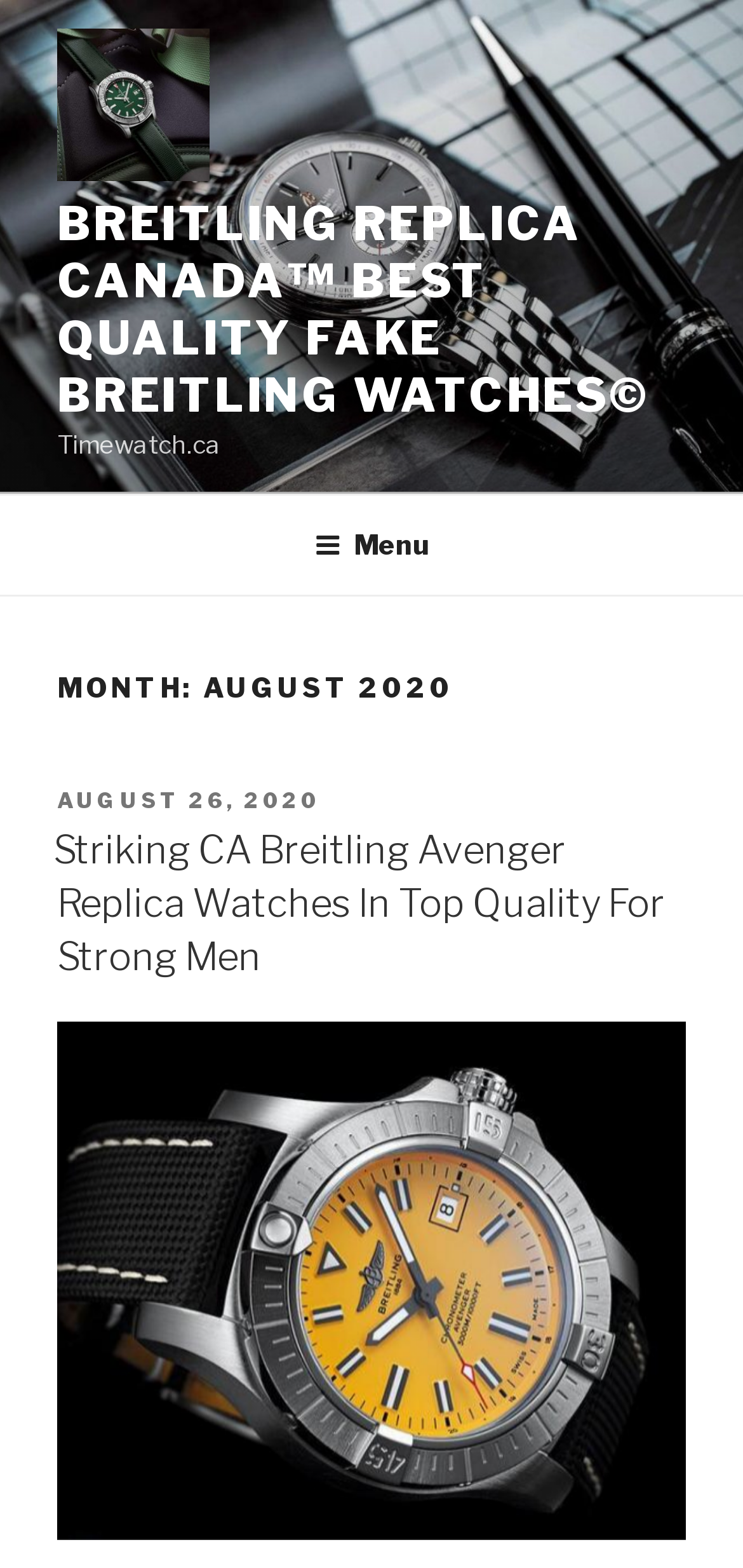Produce a meticulous description of the webpage.

The webpage appears to be a blog or article page focused on Breitling replica watches in Canada. At the top, there is a prominent link and image with the text "Breitling Replica Canada™ Best Quality Fake Breitling Watches©", which seems to be the main title or logo of the page. Below this, there is a smaller text "Timewatch.ca" and a navigation menu labeled "Top Menu" with a button to expand or collapse it.

The main content of the page is divided into sections, with a heading "MONTH: AUGUST 2020" at the top. Below this, there is a subheading "POSTED ON" followed by a link with the date "AUGUST 26, 2020". The main article title "Striking CA Breitling Avenger Replica Watches In Top Quality For Strong Men" is displayed prominently, with a link to the article. There is also a smaller link at the bottom of the section.

The overall layout of the page is organized, with clear headings and concise text. There are a total of 4 links and 2 images on the page, with the main image and link at the top taking up a significant amount of space. The navigation menu is located at the top right corner of the page.